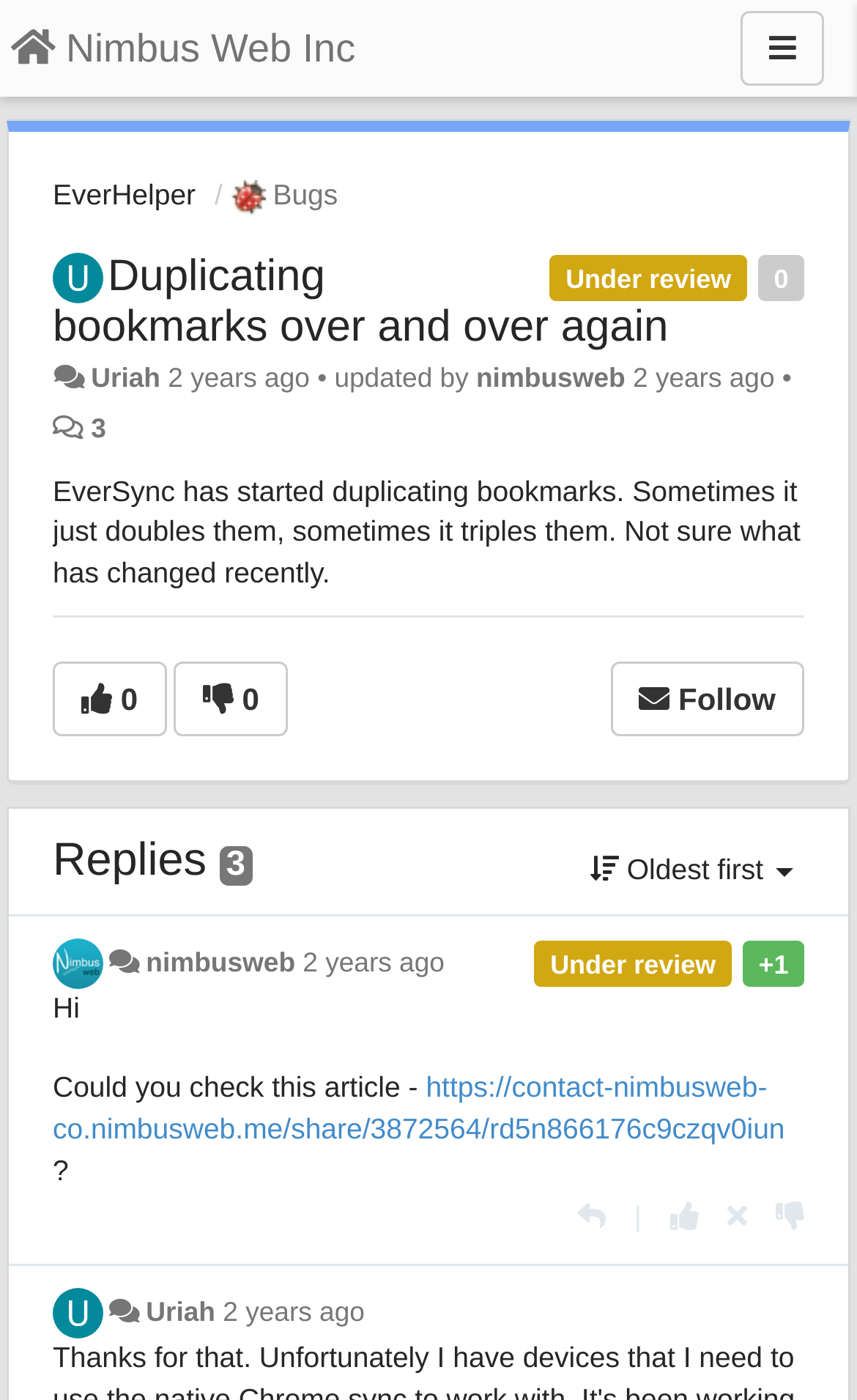Who updated the post?
Refer to the screenshot and deliver a thorough answer to the question presented.

I determined who updated the post by looking at the link element with the text 'nimbusweb' next to the text 'updated by', which suggests that nimbusweb is the one who updated the post.